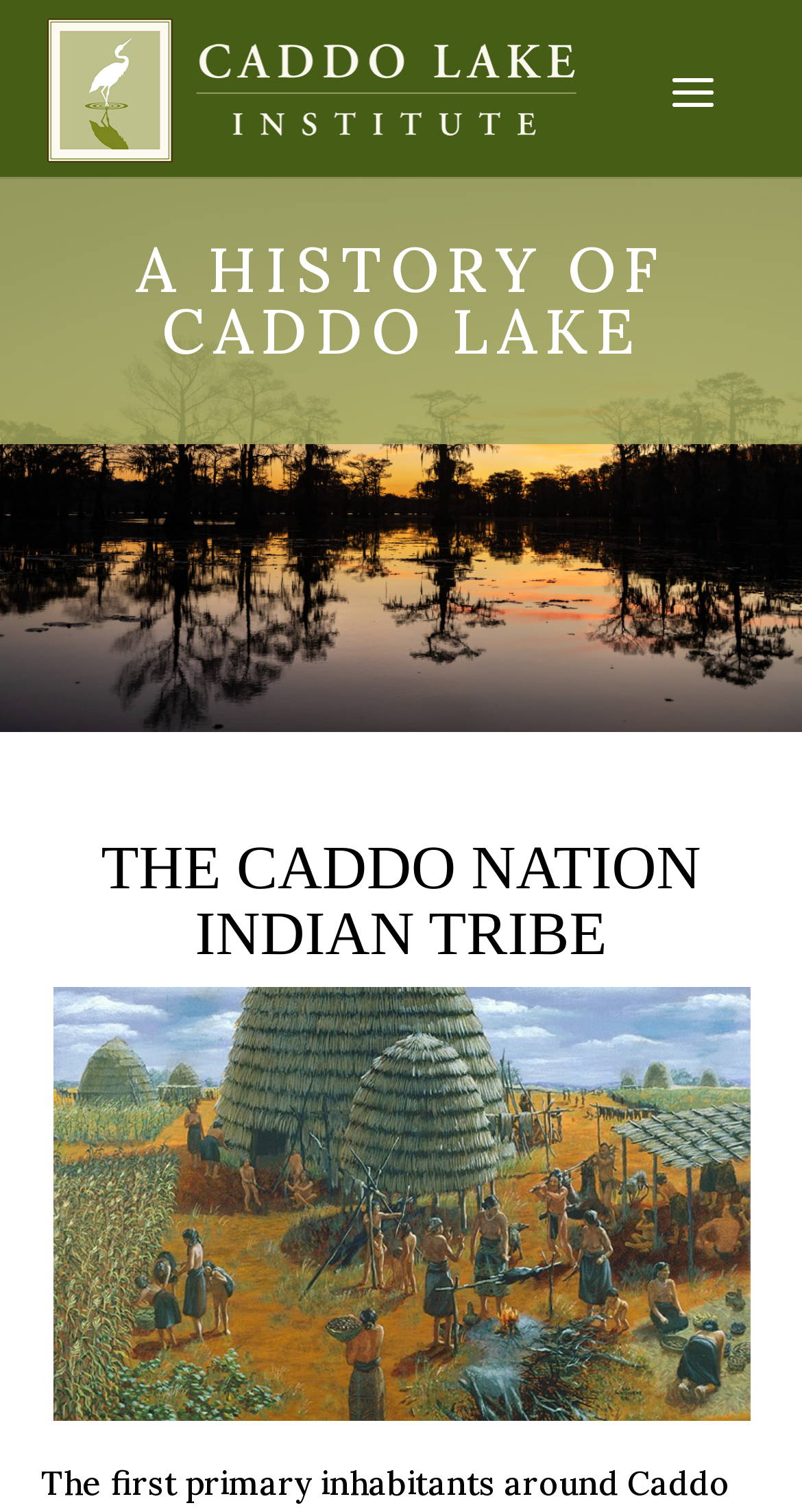Based on the provided description, "alt="Caddo Lake Institute"", find the bounding box of the corresponding UI element in the screenshot.

[0.341, 0.065, 0.743, 0.089]